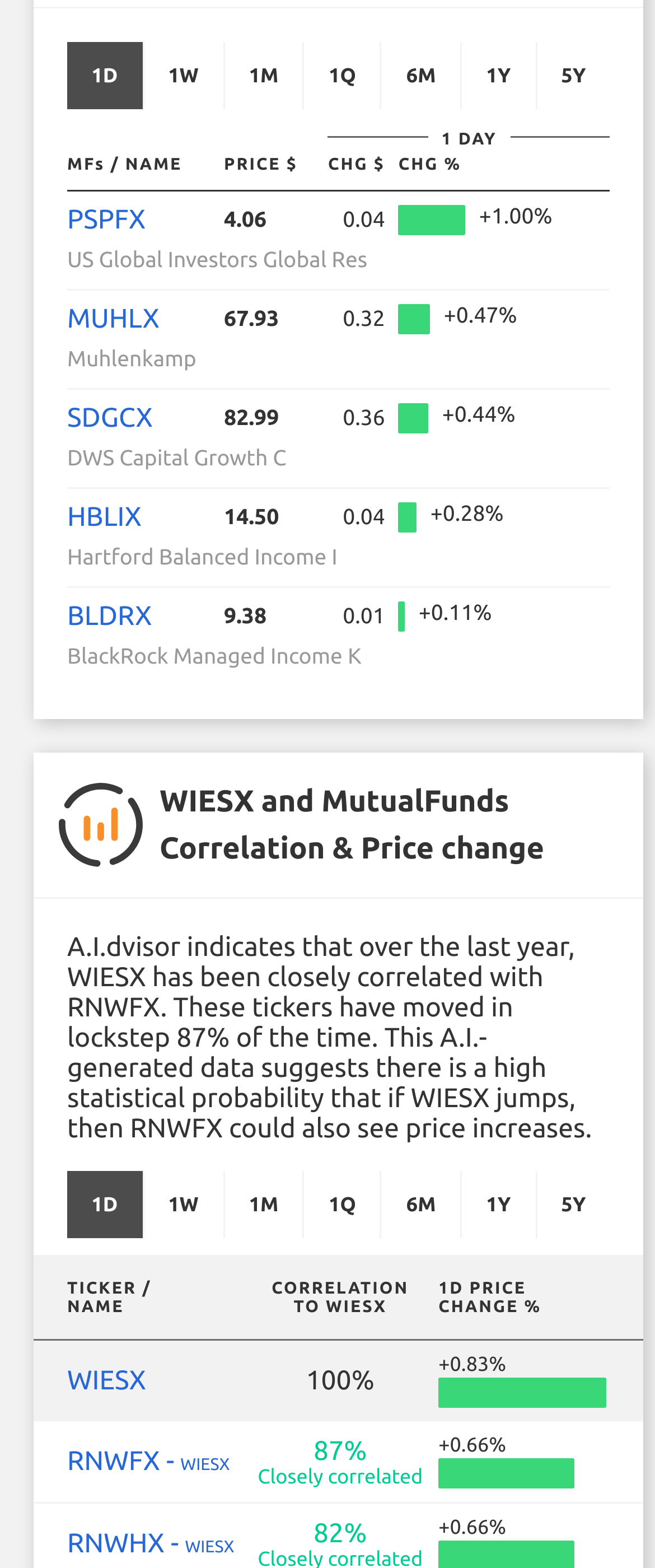Respond to the following question using a concise word or phrase: 
What is the price change of PSPFX?

+1.00%